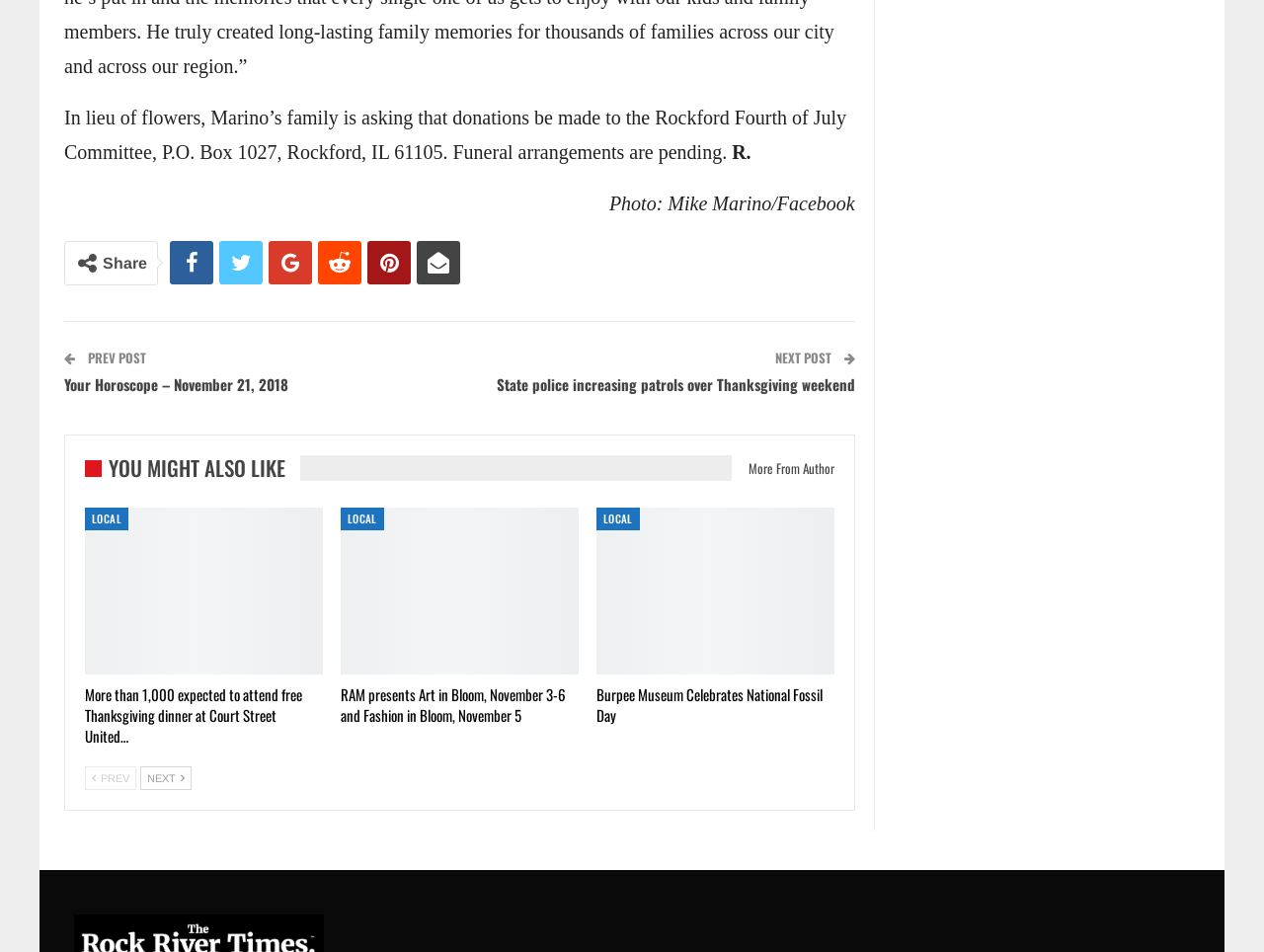Could you find the bounding box coordinates of the clickable area to complete this instruction: "View previous post"?

[0.067, 0.365, 0.116, 0.386]